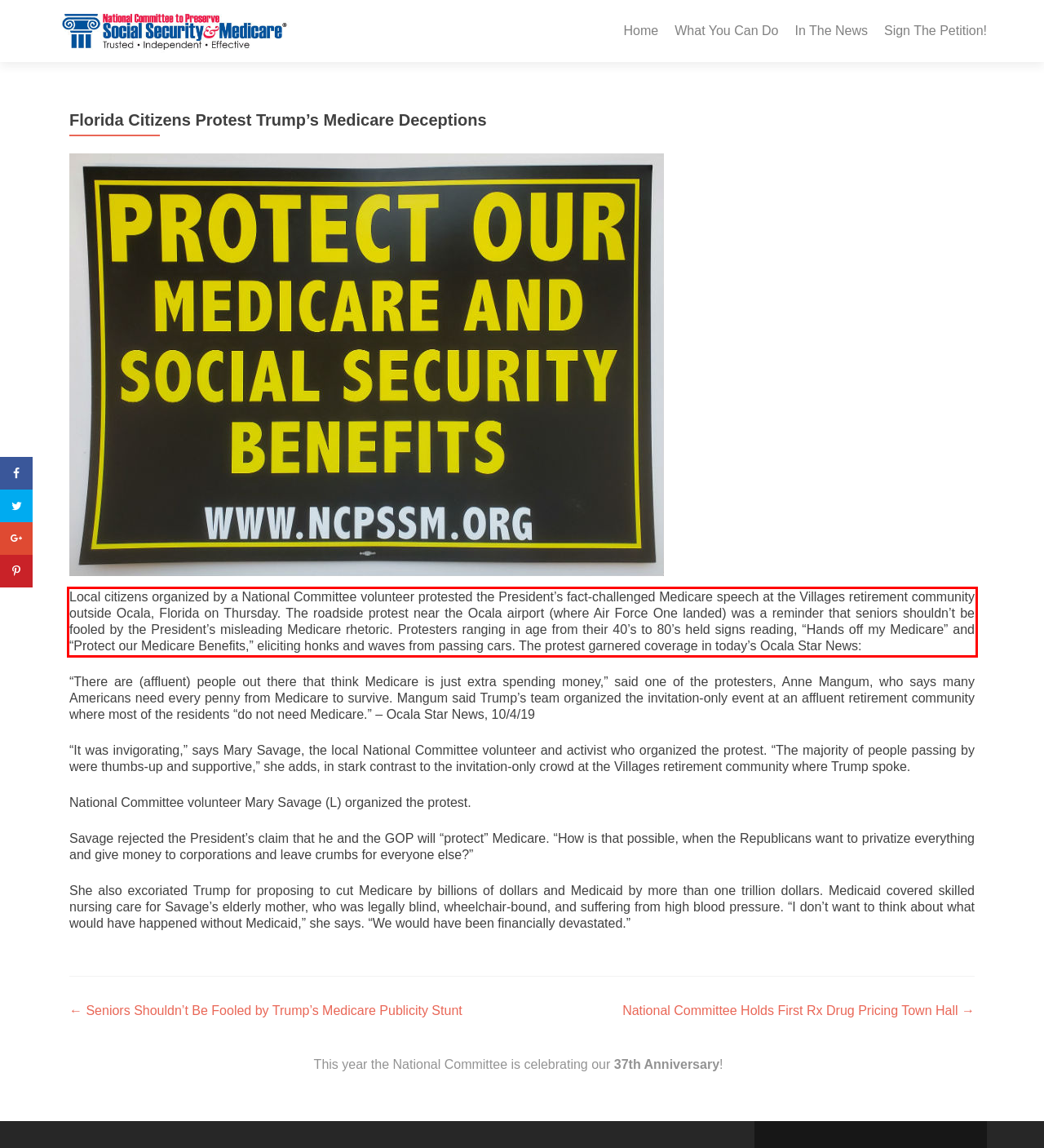Please look at the screenshot provided and find the red bounding box. Extract the text content contained within this bounding box.

Local citizens organized by a National Committee volunteer protested the President’s fact-challenged Medicare speech at the Villages retirement community outside Ocala, Florida on Thursday. The roadside protest near the Ocala airport (where Air Force One landed) was a reminder that seniors shouldn’t be fooled by the President’s misleading Medicare rhetoric. Protesters ranging in age from their 40’s to 80’s held signs reading, “Hands off my Medicare” and “Protect our Medicare Benefits,” eliciting honks and waves from passing cars. The protest garnered coverage in today’s Ocala Star News: